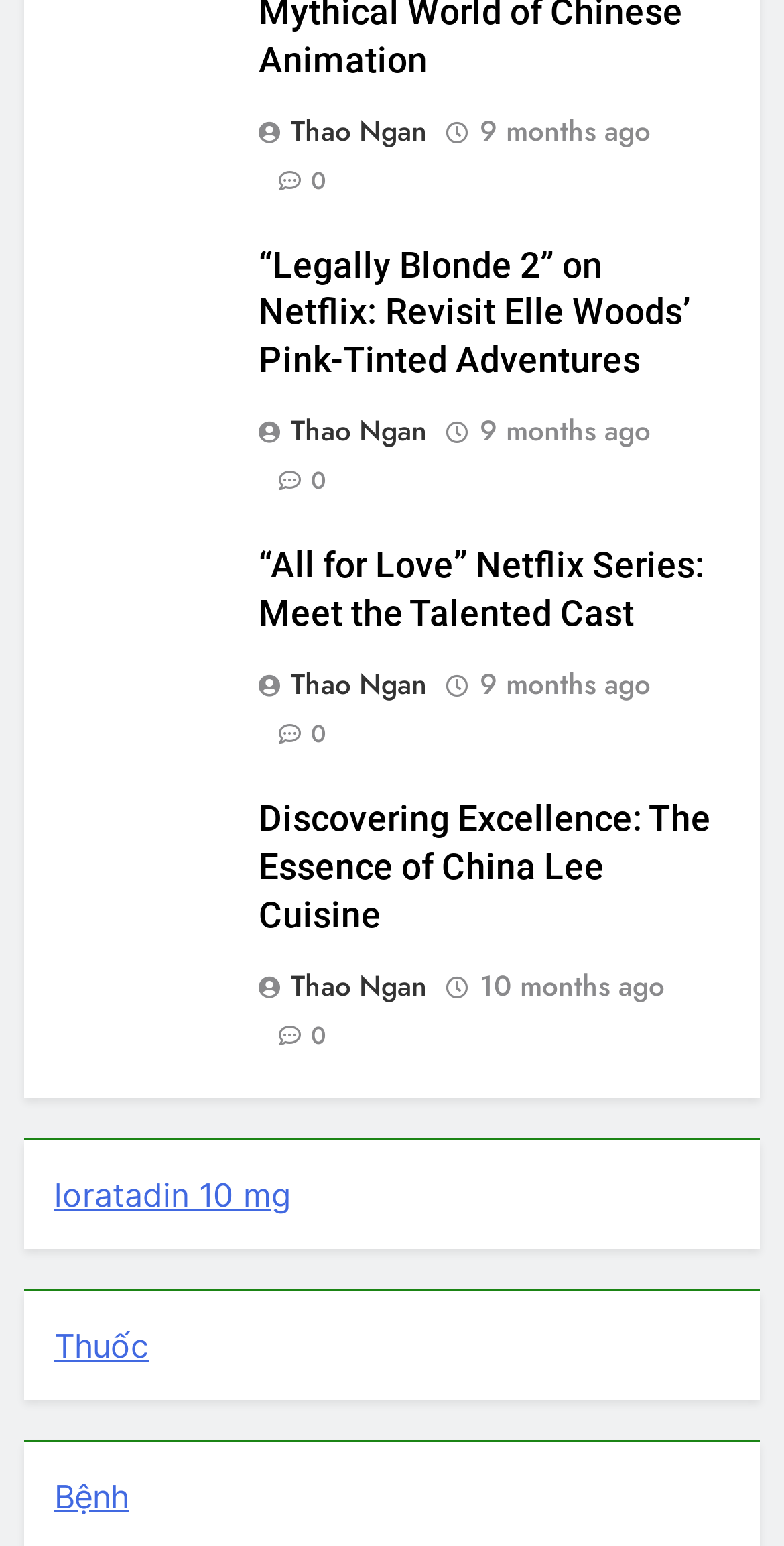Can you pinpoint the bounding box coordinates for the clickable element required for this instruction: "Click on the article about Legally Blonde 2"? The coordinates should be four float numbers between 0 and 1, i.e., [left, top, right, bottom].

[0.329, 0.157, 0.918, 0.25]